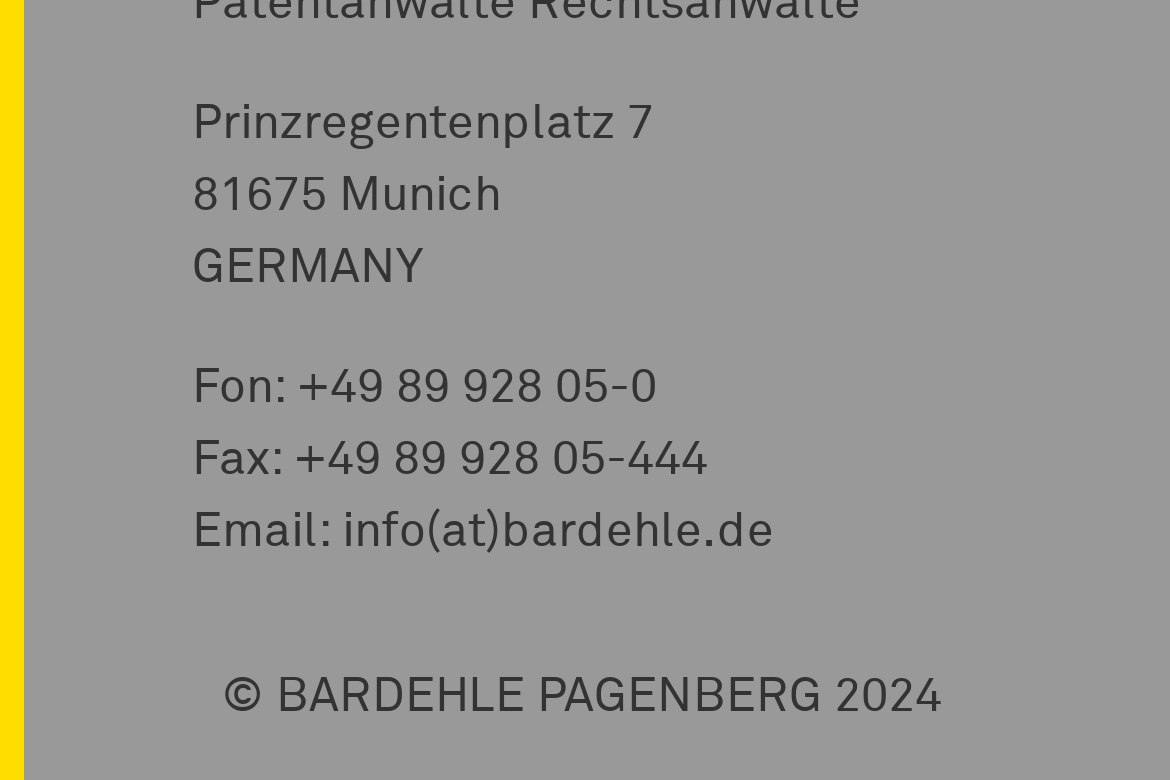Give a one-word or one-phrase response to the question: 
What is the copyright year of BARDEHLE PAGENBERG?

2024